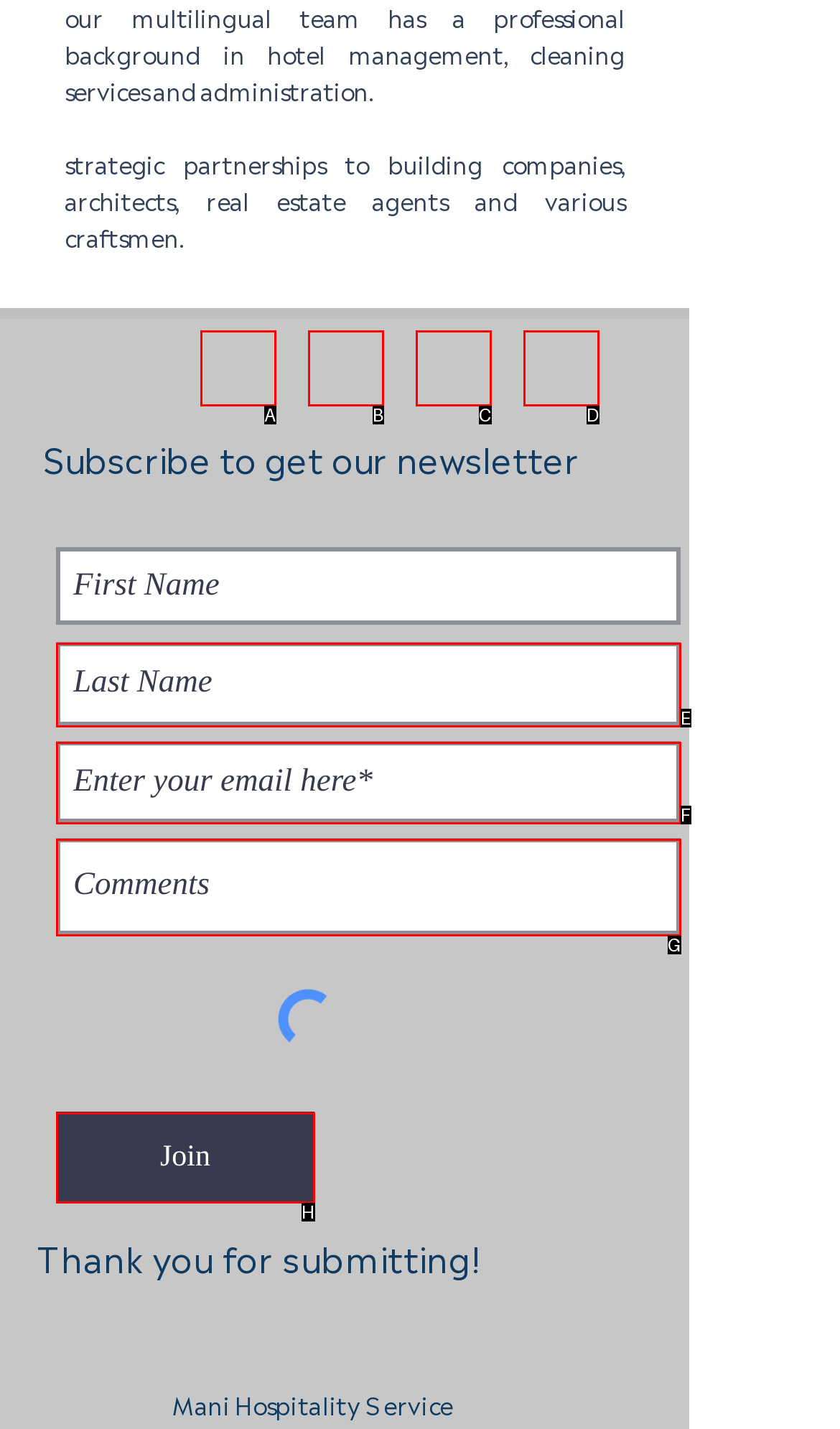Please determine which option aligns with the description: aria-label="Last Name" name="last-name" placeholder="Last Name". Respond with the option’s letter directly from the available choices.

E